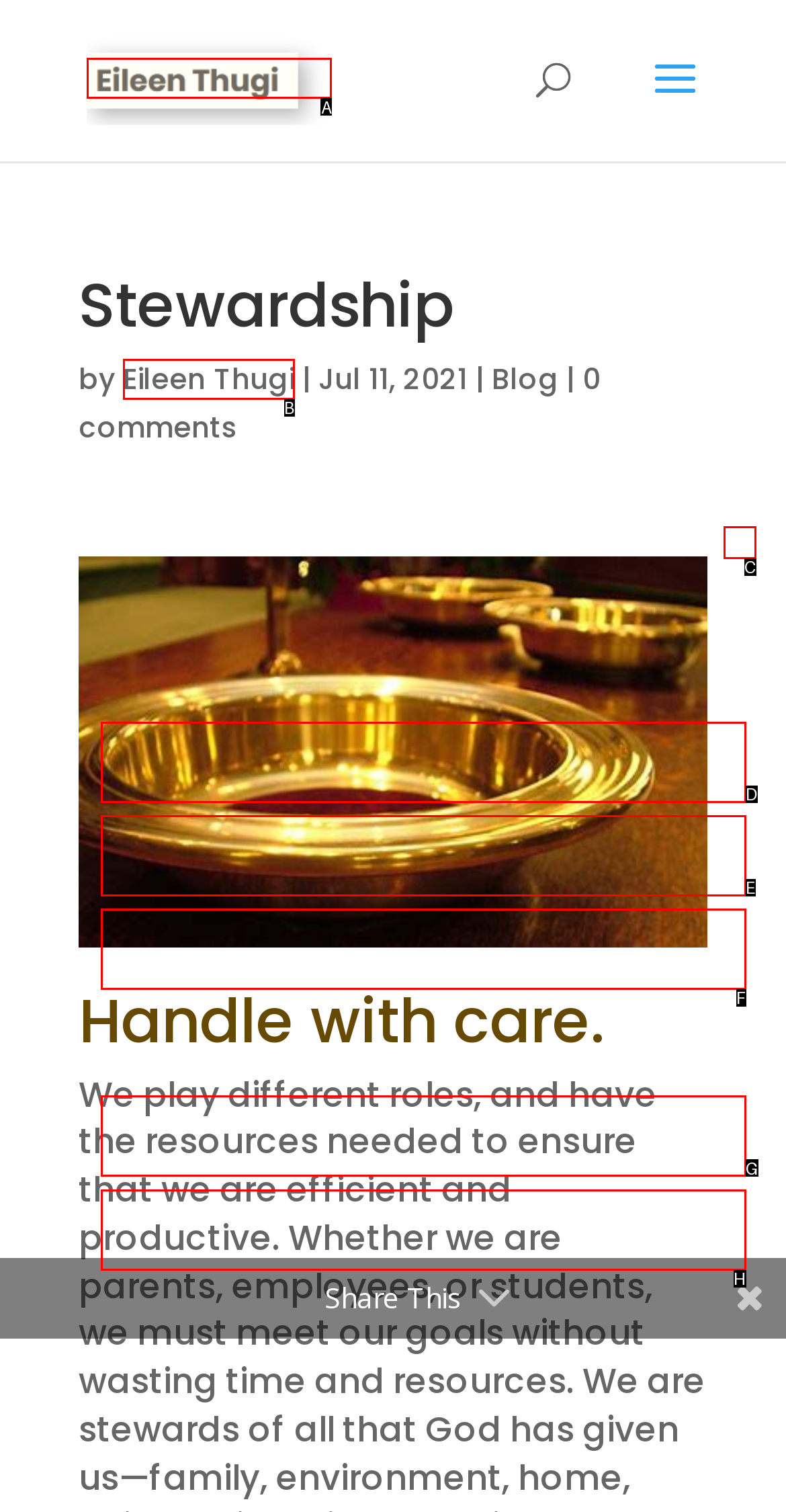Tell me which one HTML element best matches the description: parent_node: Share This
Answer with the option's letter from the given choices directly.

C